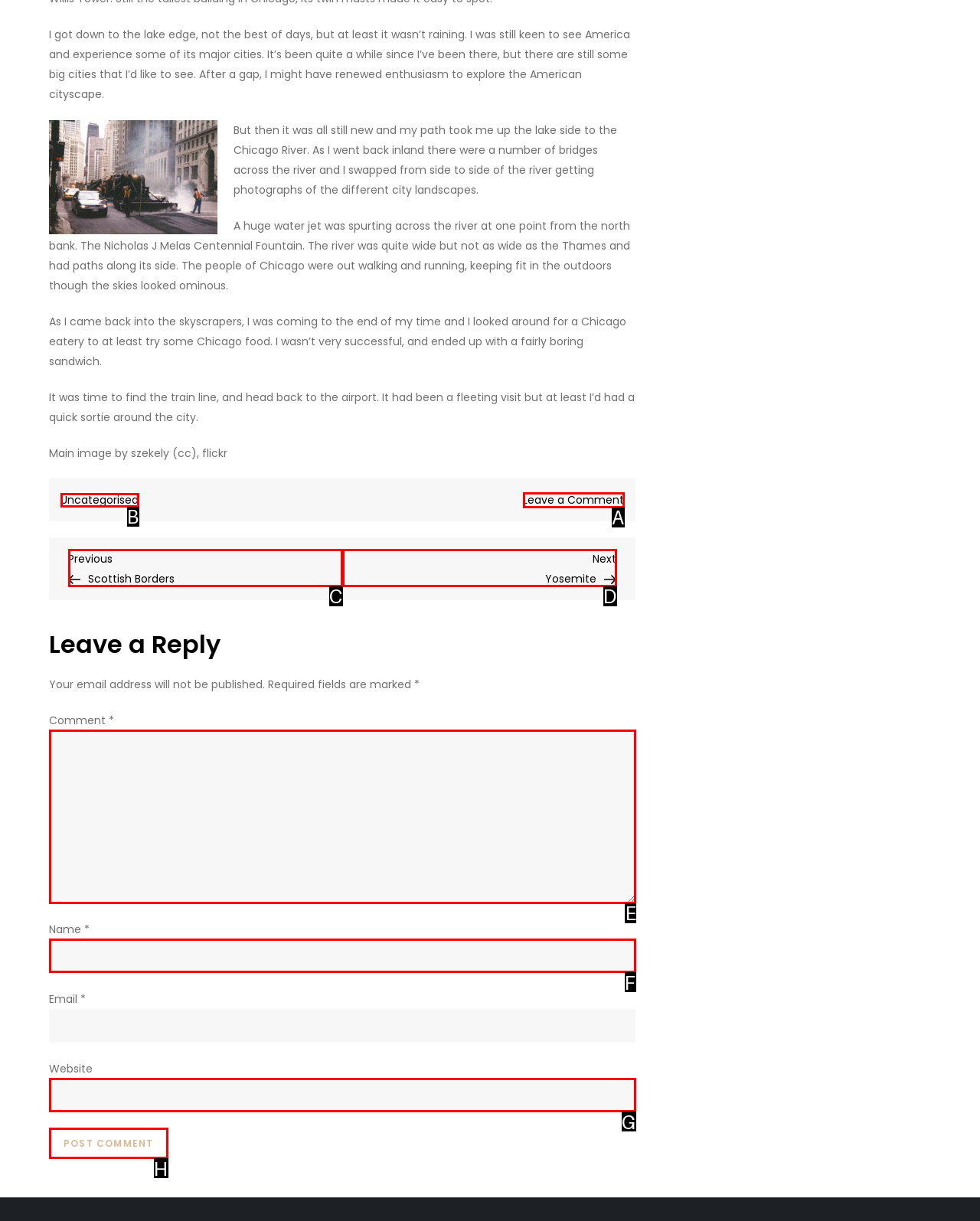For the instruction: Enter a comment in the text box, determine the appropriate UI element to click from the given options. Respond with the letter corresponding to the correct choice.

E